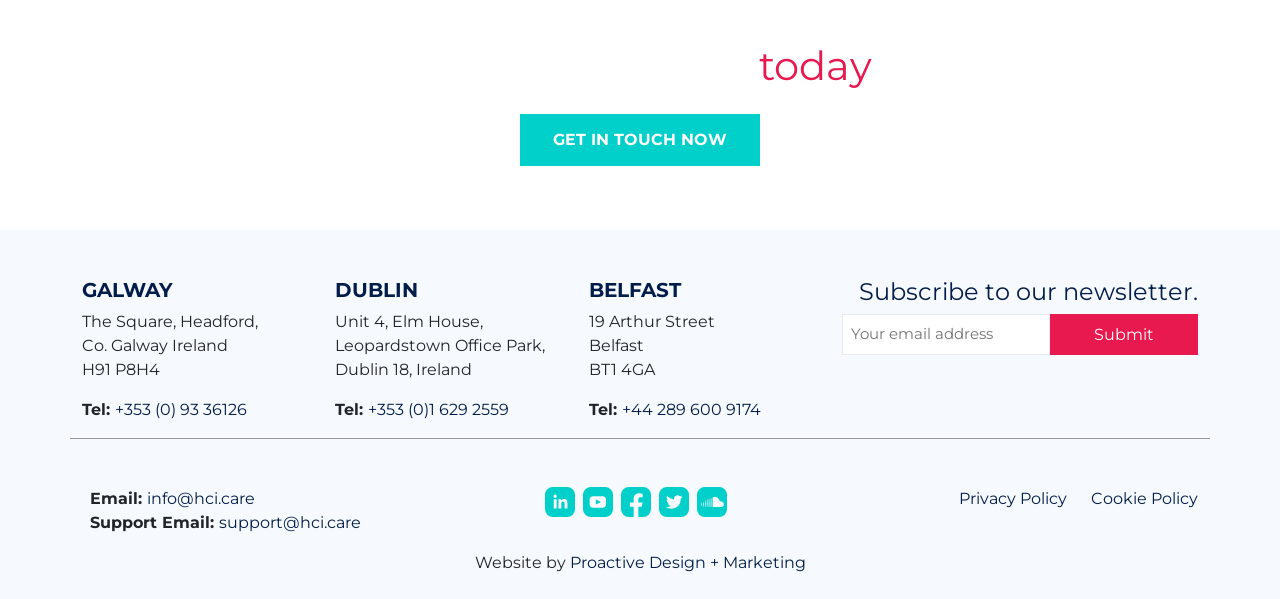Locate the bounding box coordinates of the segment that needs to be clicked to meet this instruction: "View Privacy Policy".

[0.749, 0.812, 0.834, 0.852]